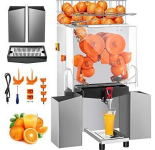Create an extensive caption that includes all significant details of the image.

The image showcases the VEVOR Commercial Juicer Machine, designed for high-efficiency juicing. This juicer features a modern stainless steel aesthetic, complete with a transparent compartment filled with whole oranges ready for extraction. Below the juicing mechanism, a glass filled with freshly squeezed orange juice is positioned to catch the product. The machine is equipped with multiple functional parts, including a water tap for easy dispensing and a collection system designed for continuous operation, making it ideal for commercial environments. Accessories are visible alongside the juicer, indicating tools for maintenance and usability. Priced at $617.99, this powerful extractor operates at 110V and can produce juice at an impressive rate of 25-35 oranges per minute, reflecting its suitability for high-demand settings.